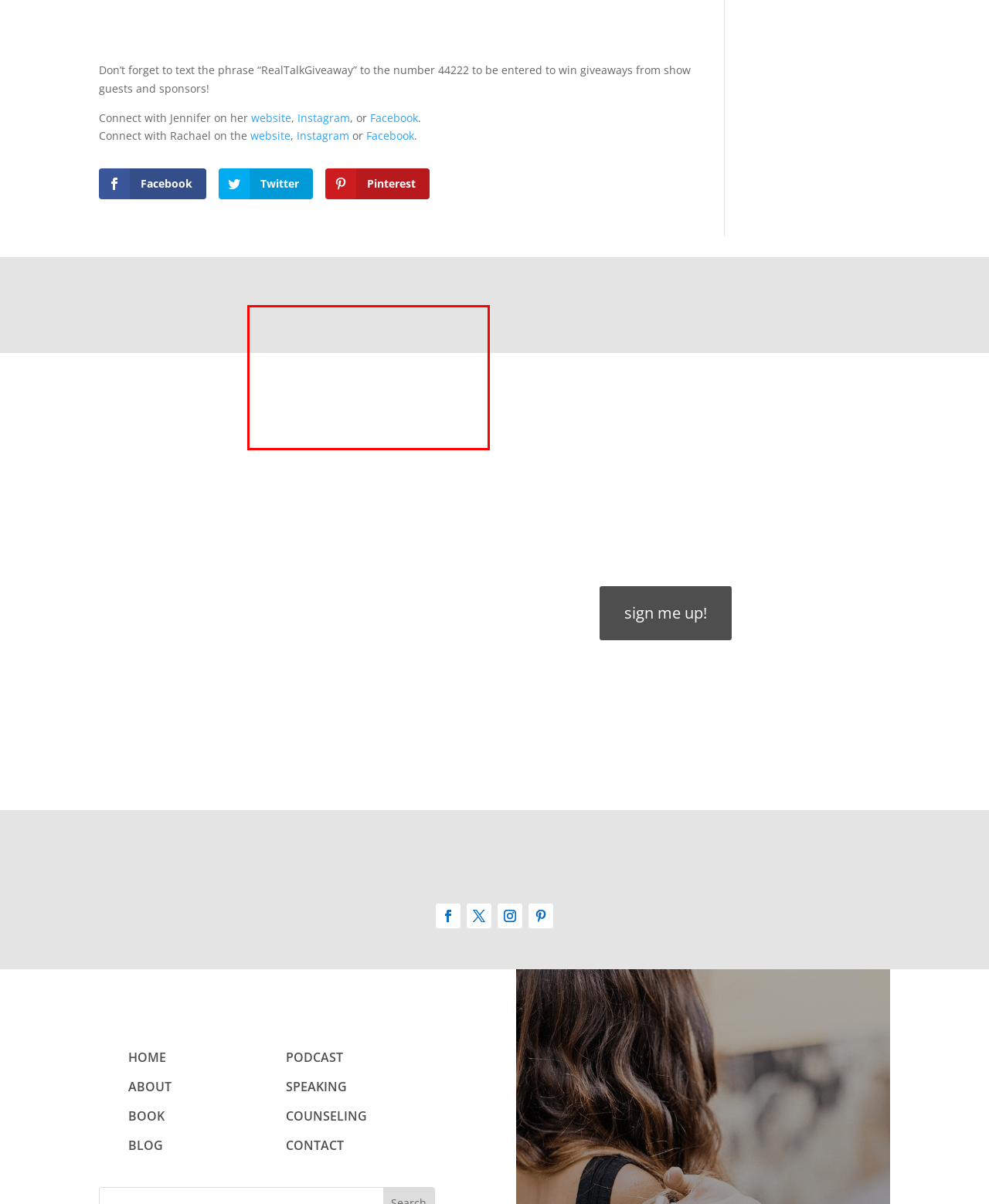You have a screenshot of a webpage where a UI element is enclosed in a red rectangle. Perform OCR to capture the text inside this red rectangle.

19 YEARS of marriage to my best friend today! We enjoyed one of our favorite things together…adventures! We are celebrating my 40th and it happened to line up with our anniversary too so we took an excursion and swam with pigs, sharks, and iguanas🐖🦈🦎 Playing and praying together is the secret sauce to our marriage 🥰 P.S. for those who asked, the suit is from @maventhread 🥰 #exumabahamas #exumacays #swimwithpigs #swimwithsharks #marriagetherapy #maventhread